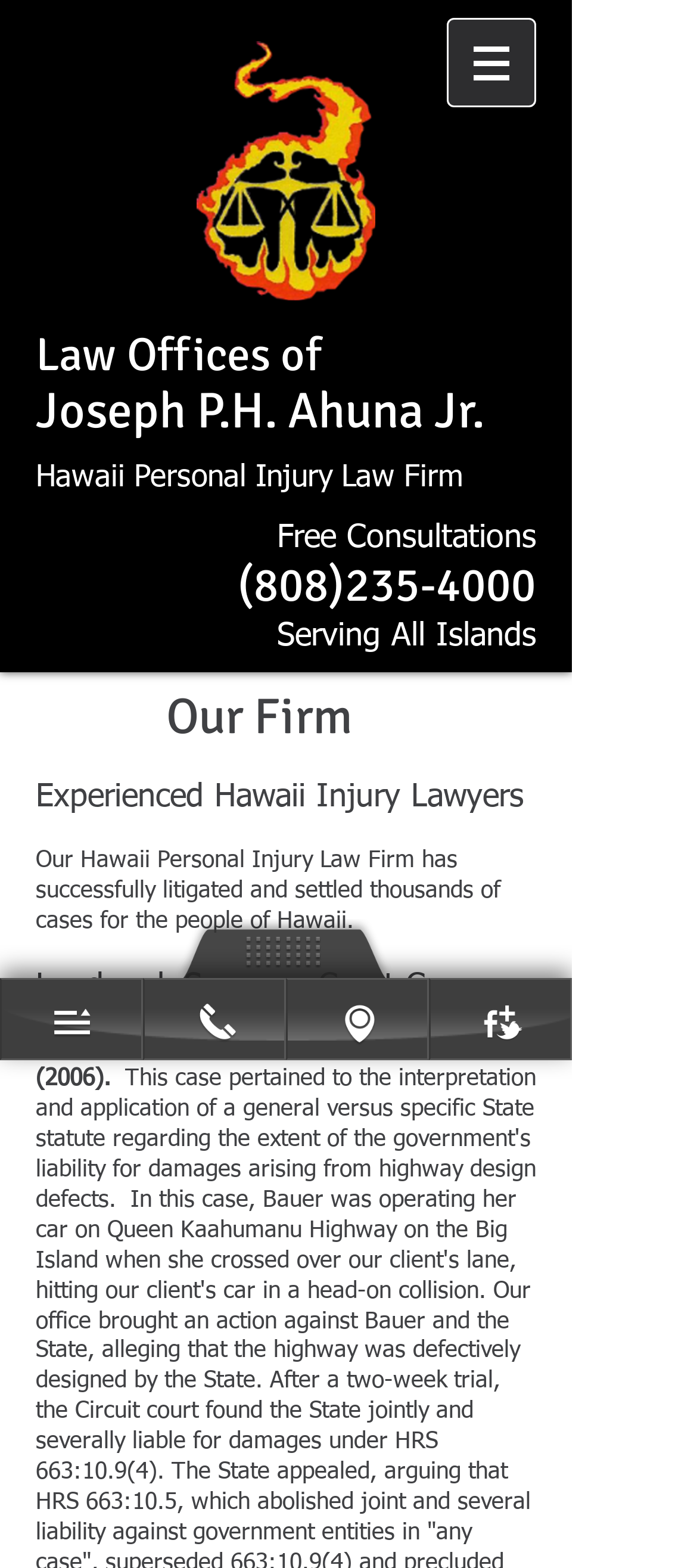What is the phone number to contact the law firm?
Can you provide a detailed and comprehensive answer to the question?

I found the phone number by looking at the heading that says '(808)235-4000', which is also a link. This suggests that it's a clickable phone number to contact the law firm.